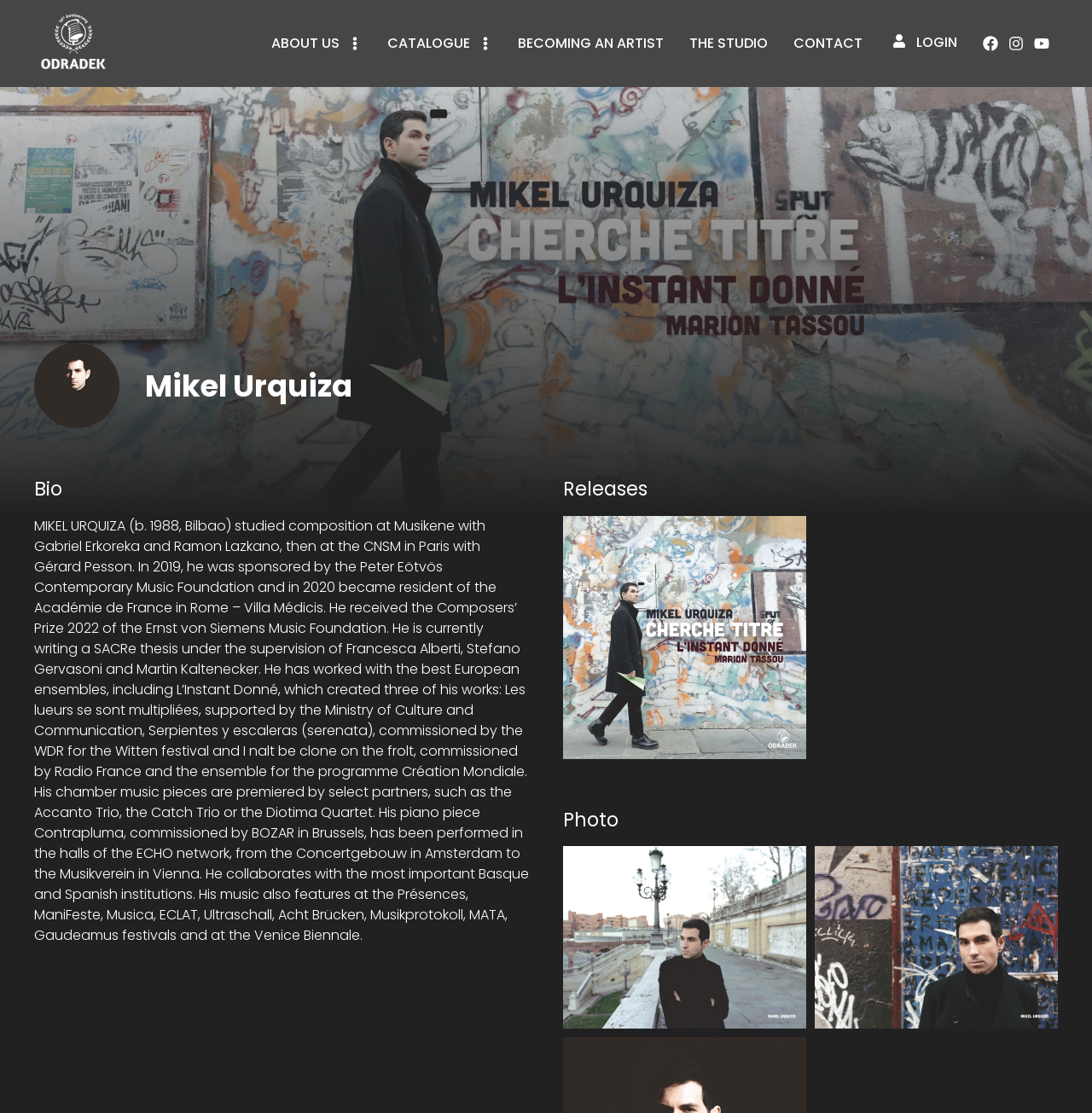Provide the bounding box for the UI element matching this description: "alt="American Centrist"".

None